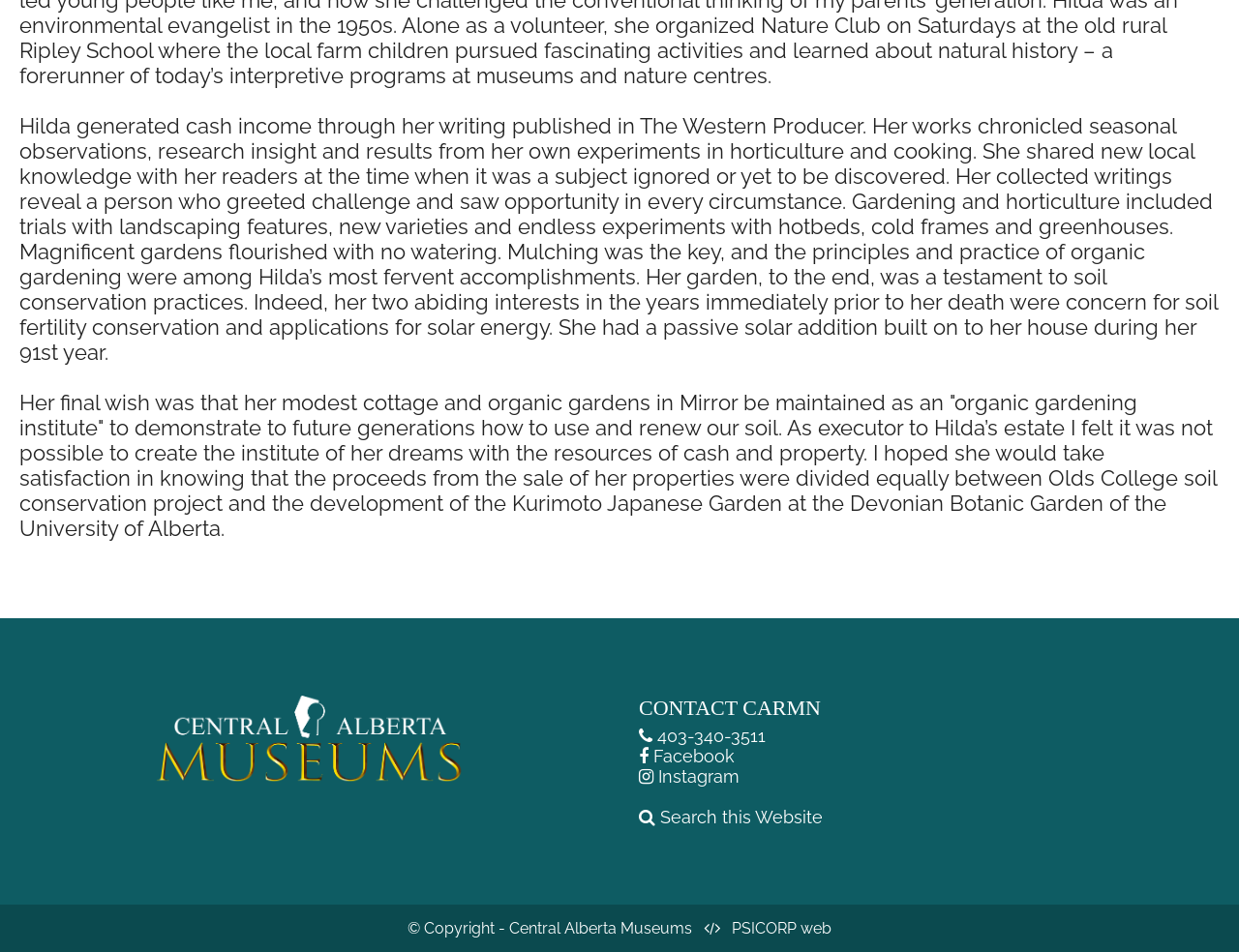Please provide a brief answer to the following inquiry using a single word or phrase:
What is the organization mentioned in the webpage?

Central Alberta Museums